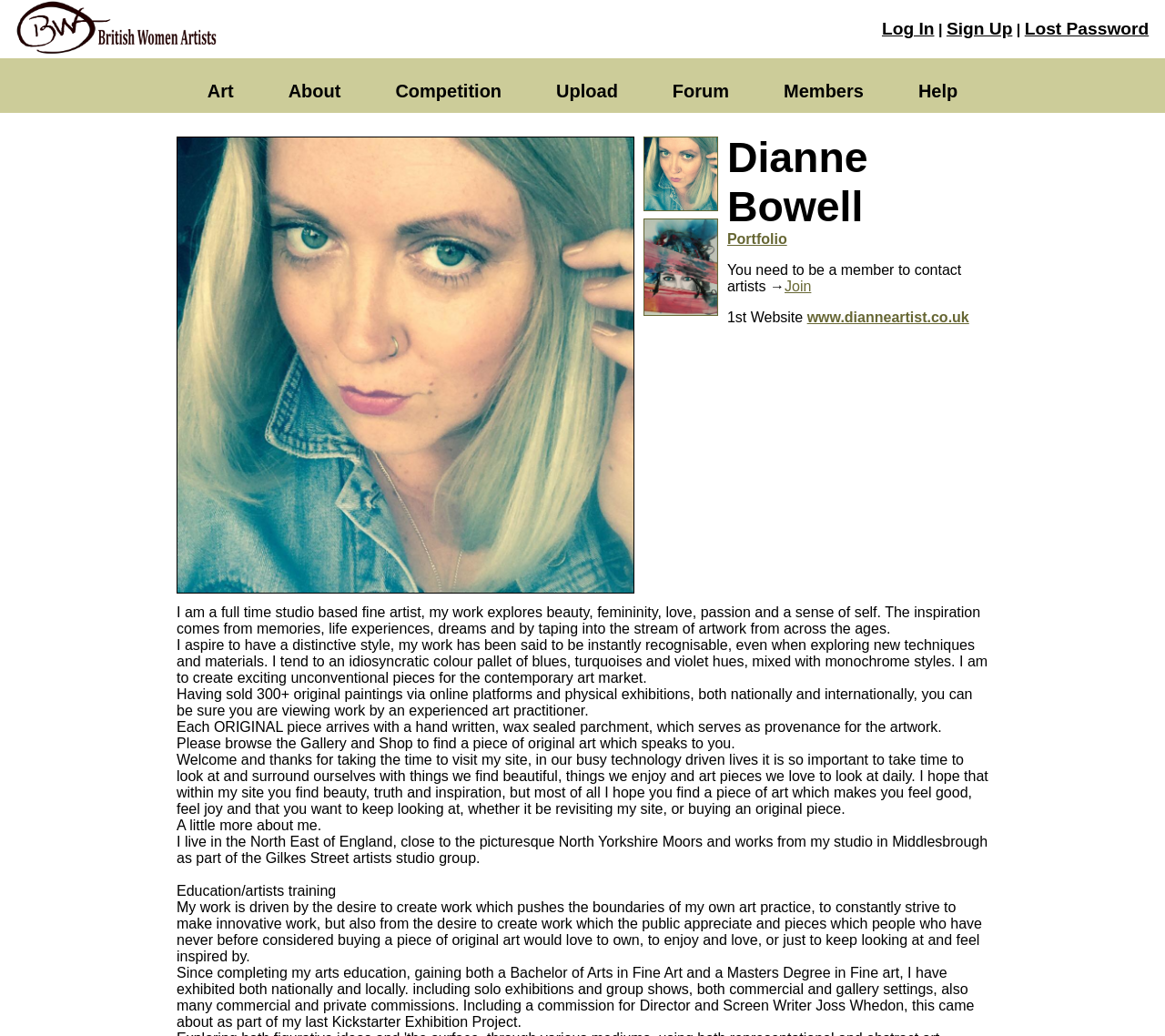Please provide a short answer using a single word or phrase for the question:
What is the artist's educational background?

BA and MA in Fine Art